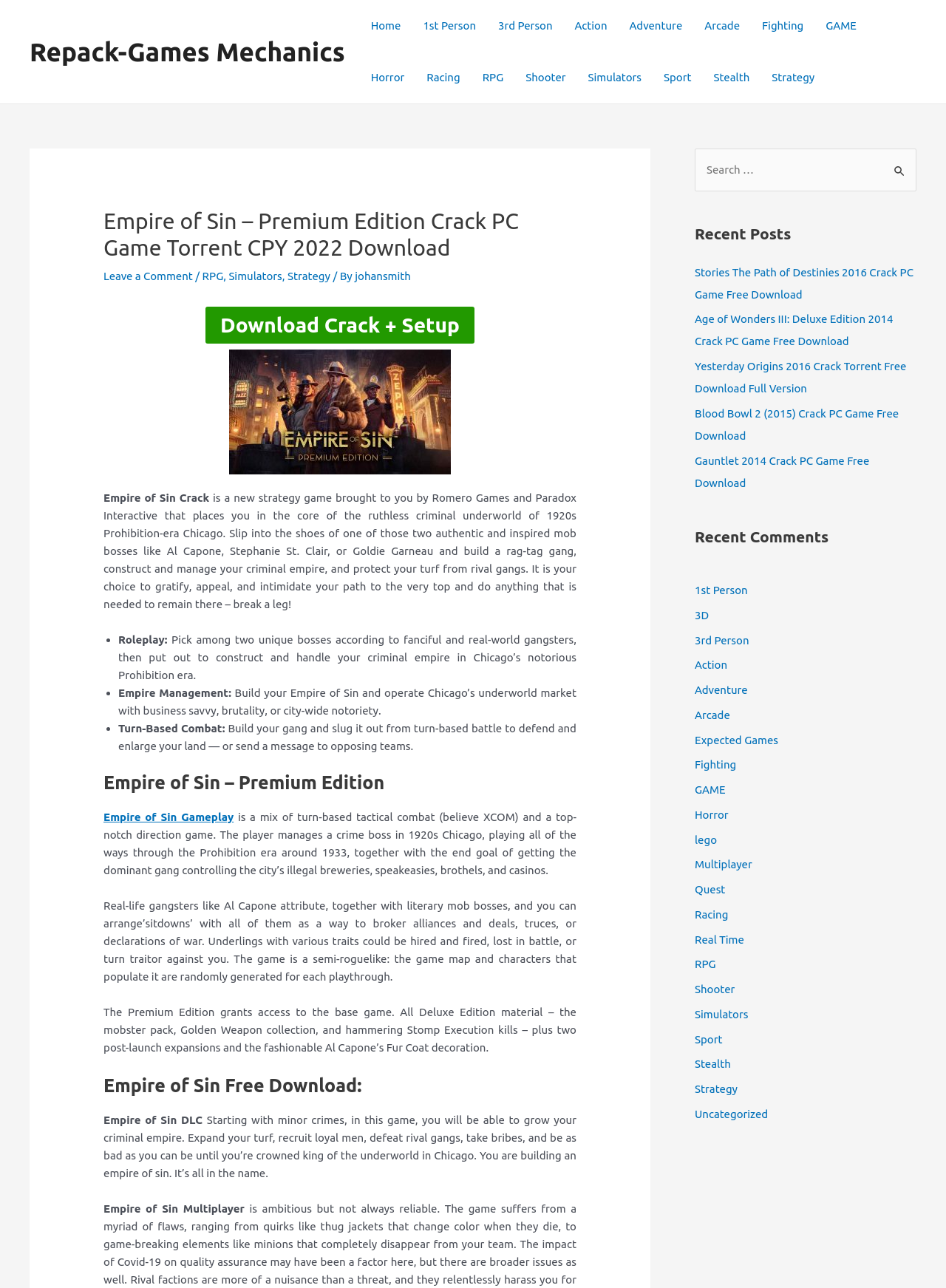Given the element description Leave a Comment, specify the bounding box coordinates of the corresponding UI element in the format (top-left x, top-left y, bottom-right x, bottom-right y). All values must be between 0 and 1.

[0.109, 0.209, 0.204, 0.219]